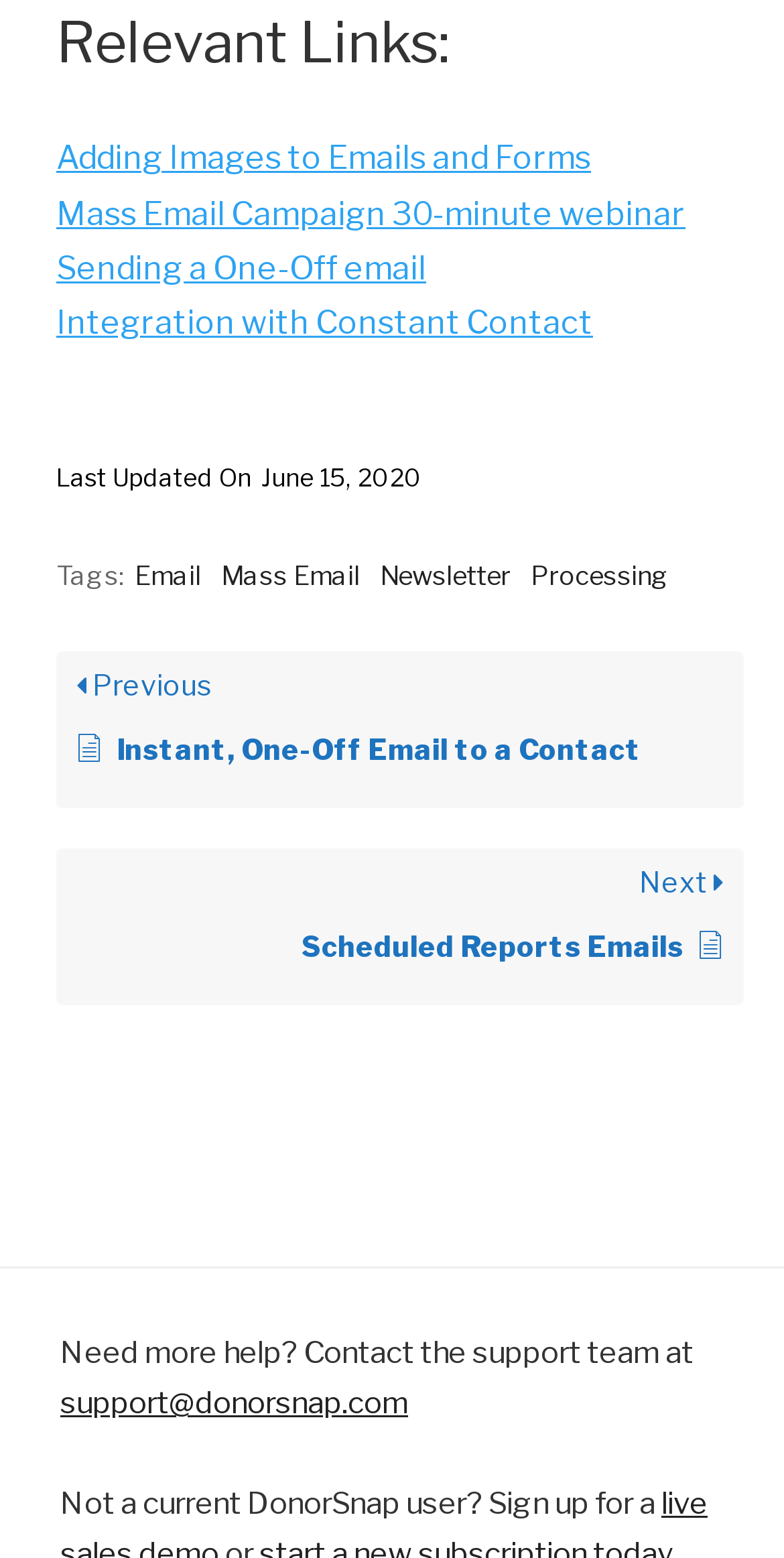Please identify the bounding box coordinates of the region to click in order to complete the given instruction: "View the guide on adding images to emails and forms". The coordinates should be four float numbers between 0 and 1, i.e., [left, top, right, bottom].

[0.072, 0.09, 0.754, 0.114]